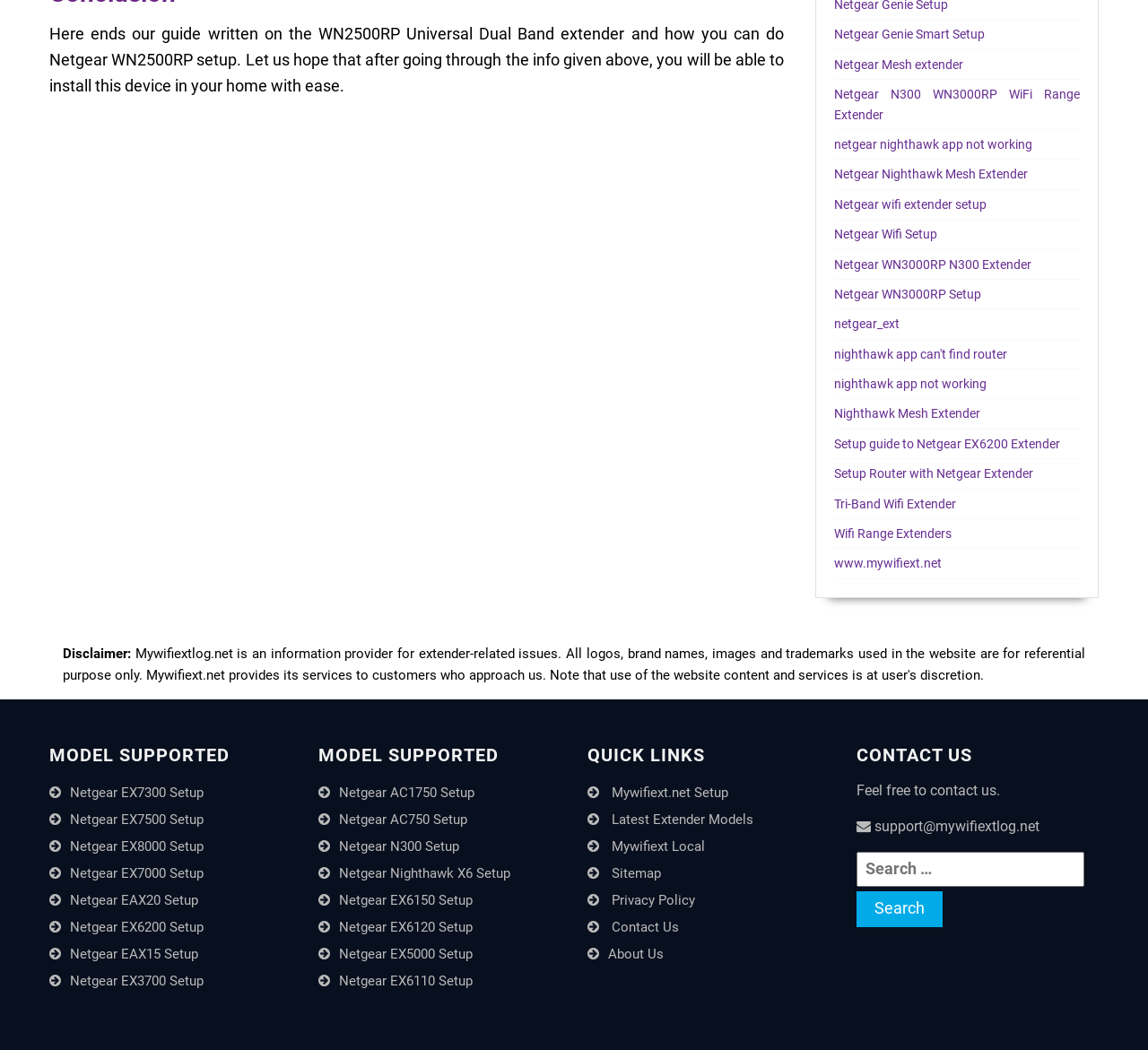Please determine the bounding box of the UI element that matches this description: Netgear AC750 Setup. The coordinates should be given as (top-left x, top-left y, bottom-right x, bottom-right y), with all values between 0 and 1.

[0.295, 0.773, 0.407, 0.788]